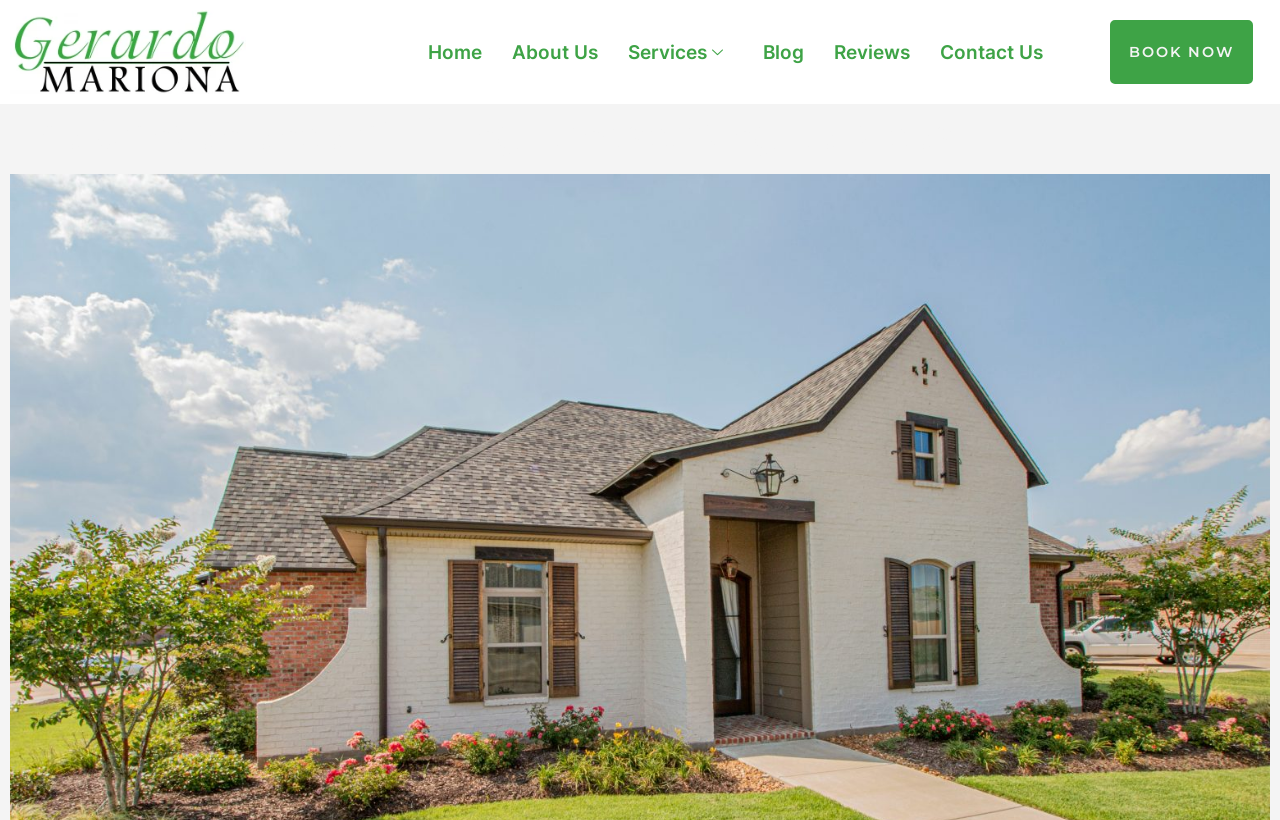What is the purpose of the 'Contact Us' link?
Answer with a single word or phrase, using the screenshot for reference.

To contact the company